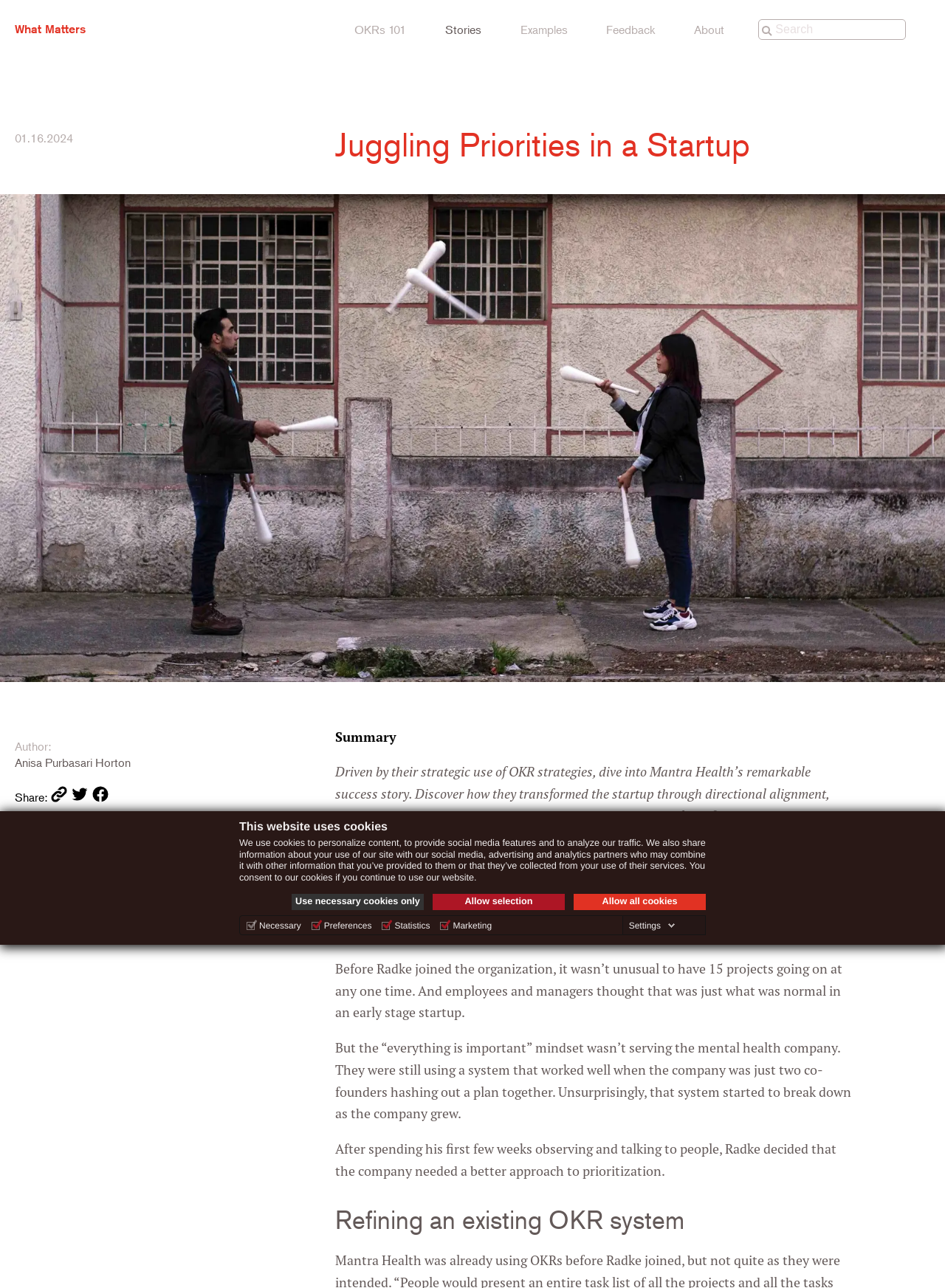Create a full and detailed caption for the entire webpage.

This webpage is about a health startup's success story, specifically how they used strategic thinking, planning, and prioritization to meet their business and growth goals. 

At the top of the page, there is a dialog box with a heading "This website uses cookies" and a description of how the website uses cookies. Below this, there are three links to manage cookie settings. 

The main navigation menu is located at the top of the page, with links to "What Matters", "OKRs 101", "Stories", "Examples", "Feedback", and "About". 

On the right side of the page, there is a small image and a search box. 

Below the navigation menu, there is a section with a heading "Juggling Priorities in a Startup" and a large image that summarizes the startup's OKR success story. 

Underneath the image, there is a section with the author's name and a "Share" button with links to copy the URL and share on social media. 

The main content of the page is divided into sections, with headings such as "Summary", "Refining an existing OKR system", and "Cultivating strategic thinkers and long-term alignment". The text describes the startup's journey, including how they refined their existing OKR system, prioritized tasks, and cultivated strategic thinking to meet their growth needs.